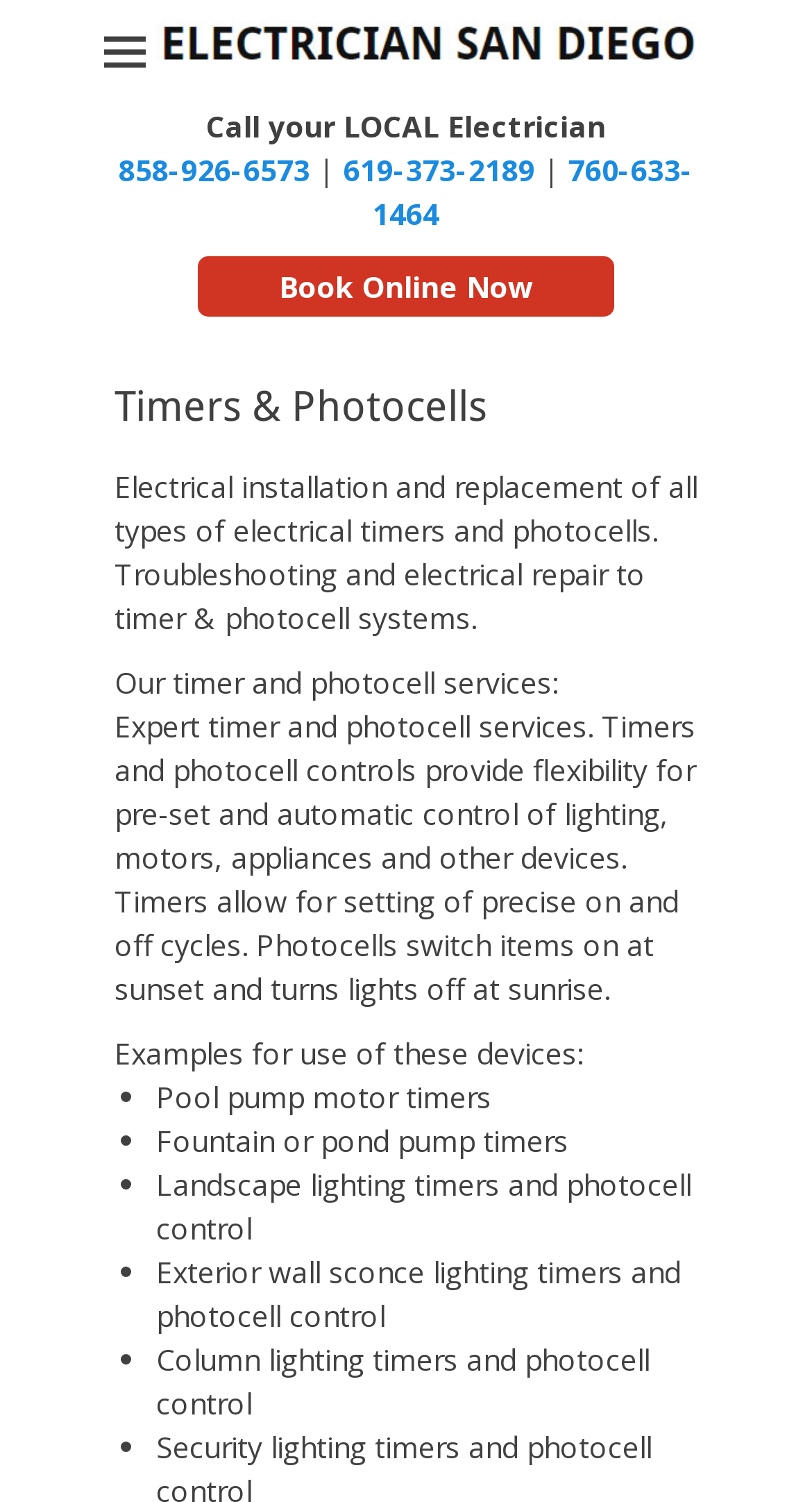What is the purpose of timers and photocells?
Using the image as a reference, answer the question in detail.

I found the answer by reading the paragraph that describes the services offered. It says that timers and photocell controls provide flexibility for pre-set and automatic control of lighting, motors, appliances, and other devices.